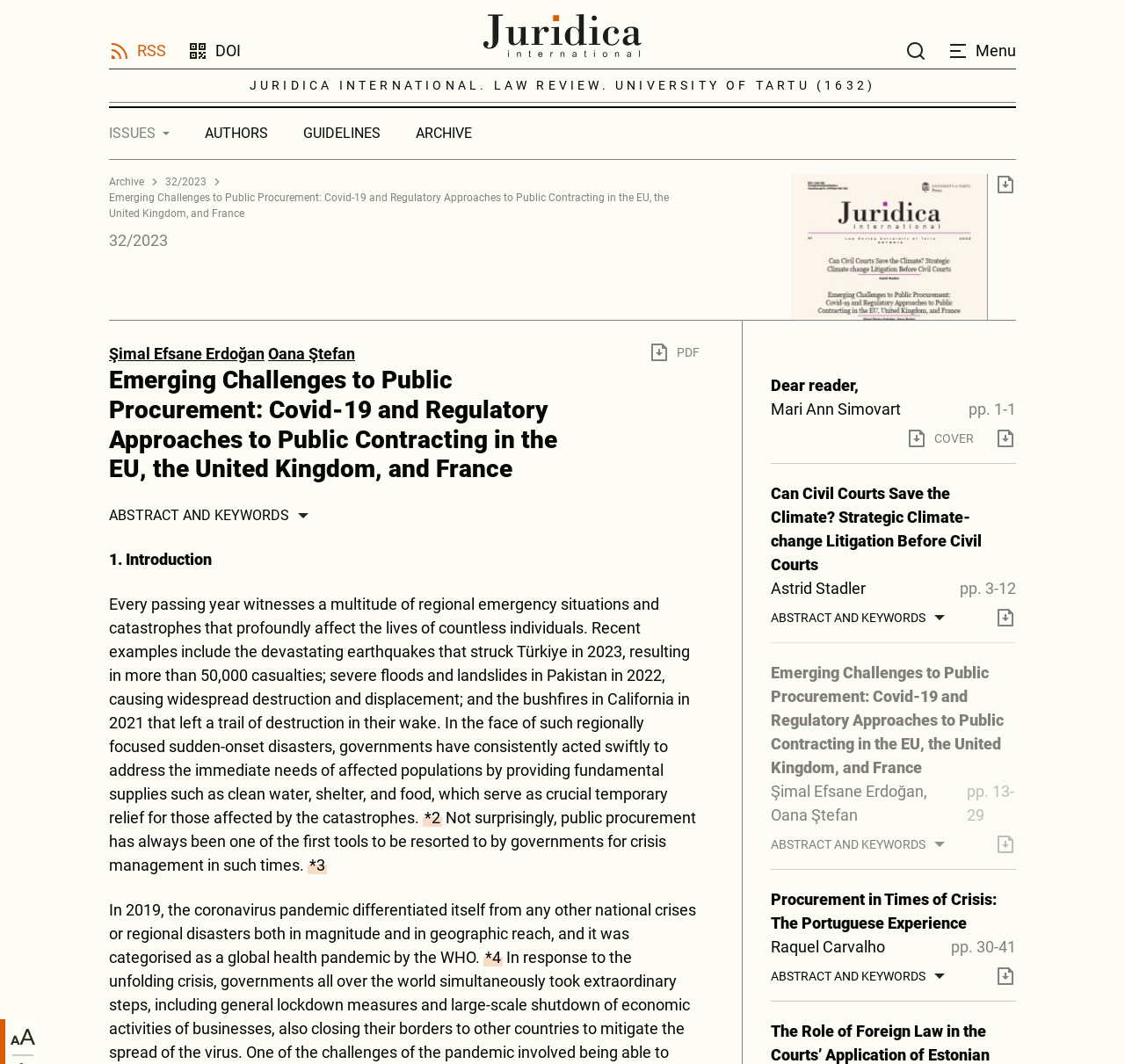Illustrate the webpage's structure and main components comprehensively.

This webpage is an article page from the "Juristica International" law review, University of Tartu (1632). At the top, there are several links, including "RSS", "DOI", and "Search", as well as a logo of Juristica International. Below the logo, there is a heading "Primary menu" with links to "ISSUES", "AUTHORS", "GUIDELINES", and "ARCHIVE". 

On the right side, there is a side menu with a heading "Side menu" and a link to "SUBSCRIBE" and "RSS". Below the side menu, there is a list of articles, including "Emerging Challenges to Public Procurement: Covid-19 and Regulatory Approaches to Public Contracting in the EU, the United Kingdom, and France" with a cover image, abstract, and keywords. The article has a download link and authors' names, Şimal Efsane Erdoğan and Oana Ştefan. 

The article content is divided into sections, including "1. Introduction", with a long paragraph of text. There are also marks with footnotes, such as "*2", "*3", and "*4". 

Below the article, there are more articles listed, including "Dear reader,", "Can Civil Courts Save the Climate? Strategic Climate-change Litigation Before Civil Courts", and "Procurement in Times of Crisis: The Portuguese Experience". Each article has a heading, authors' names, page numbers, and a download link. 

At the bottom of the page, there are buttons to change the font size.